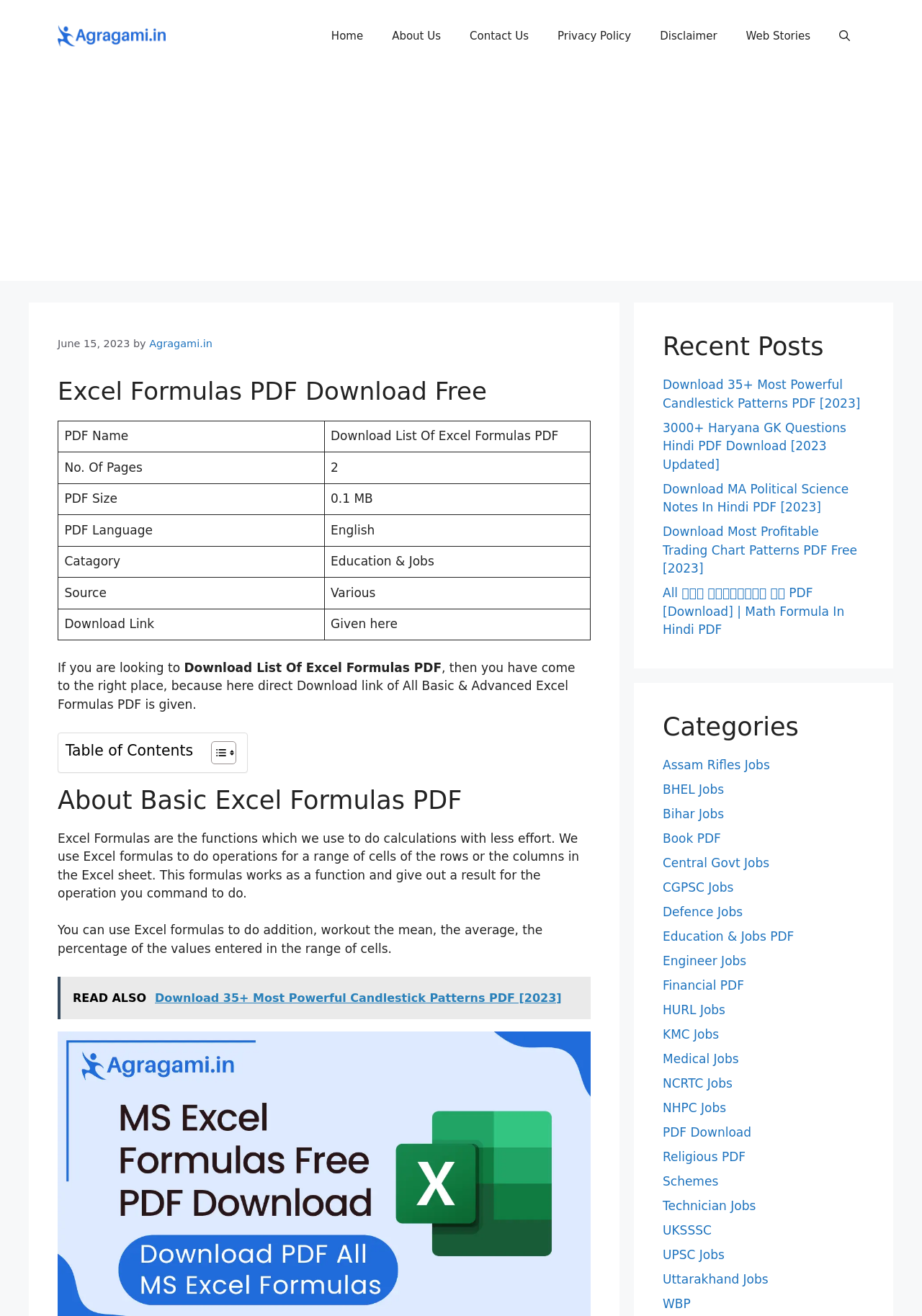Determine the bounding box coordinates of the clickable element necessary to fulfill the instruction: "check newsletters". Provide the coordinates as four float numbers within the 0 to 1 range, i.e., [left, top, right, bottom].

None